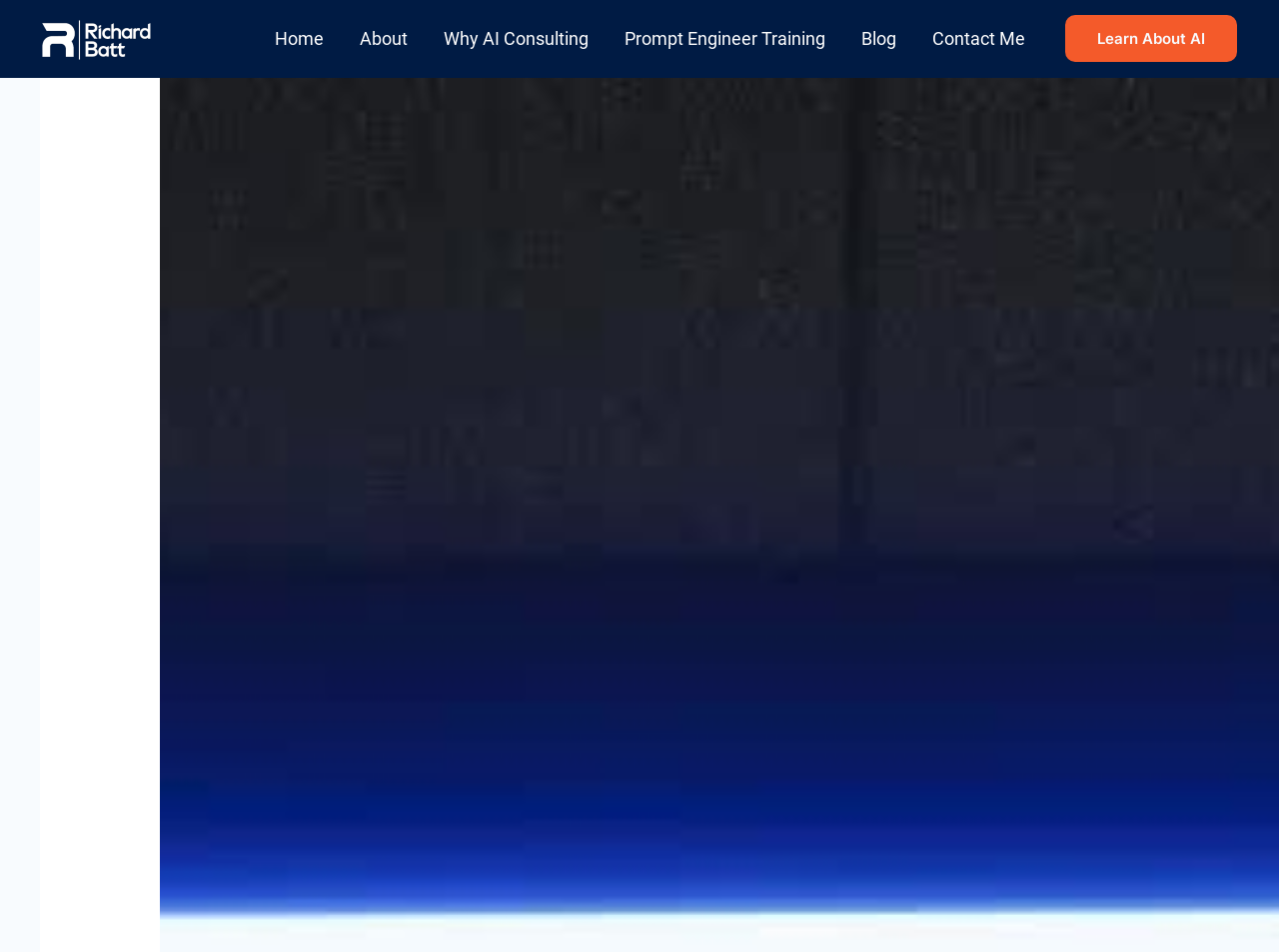How many links are there in the article section?
Please ensure your answer to the question is detailed and covers all necessary aspects.

I counted the number of links in the article section, which are 'Leave a Comment', 'Uncategorized', 'admin', and 'Learn About AI', and found that there are 4 links.